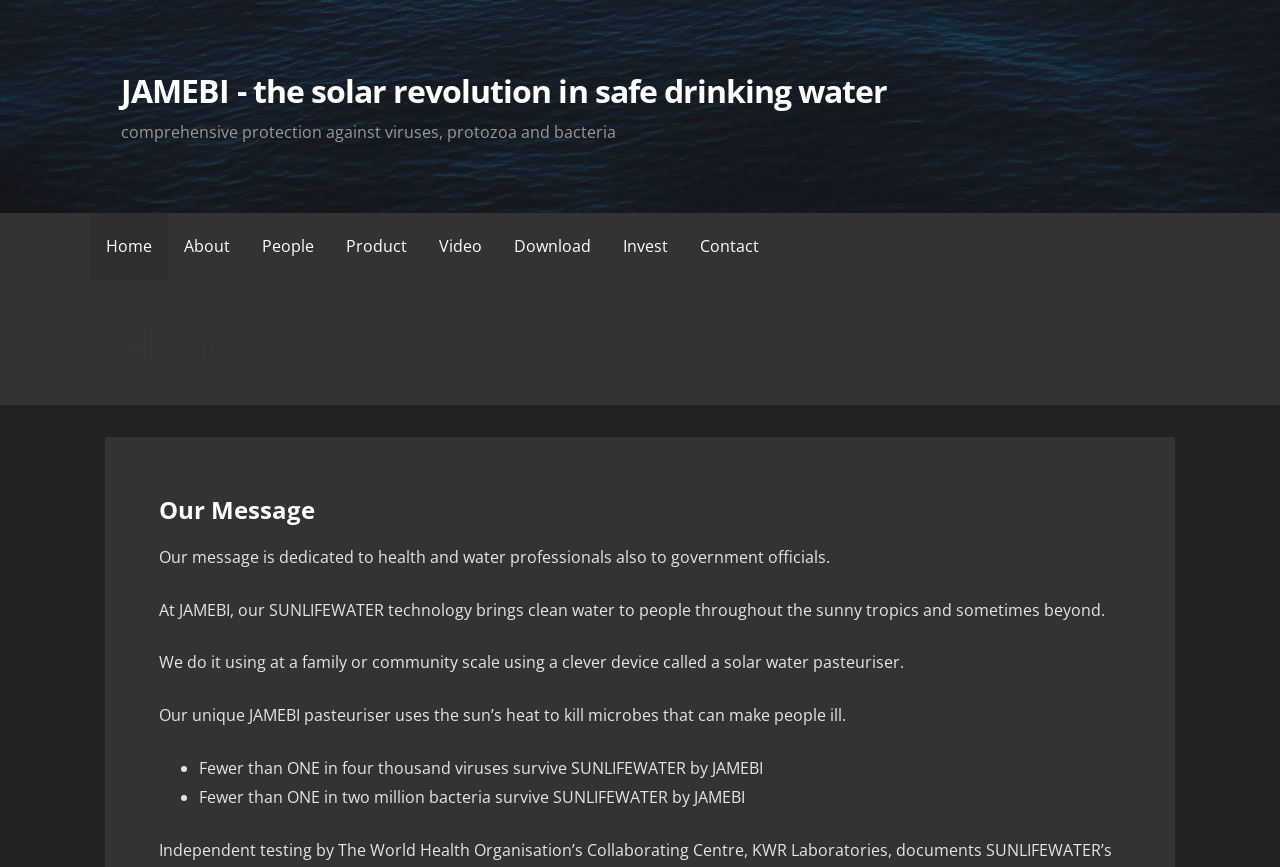What is the main purpose of JAMEBI?
Please give a detailed and elaborate answer to the question.

Based on the webpage content, JAMEBI is a solar revolution in safe drinking water, providing comprehensive protection against viruses, protozoa, and bacteria. The SUNLIFEWATER technology is used to bring clean water to people, especially in the sunny tropics.